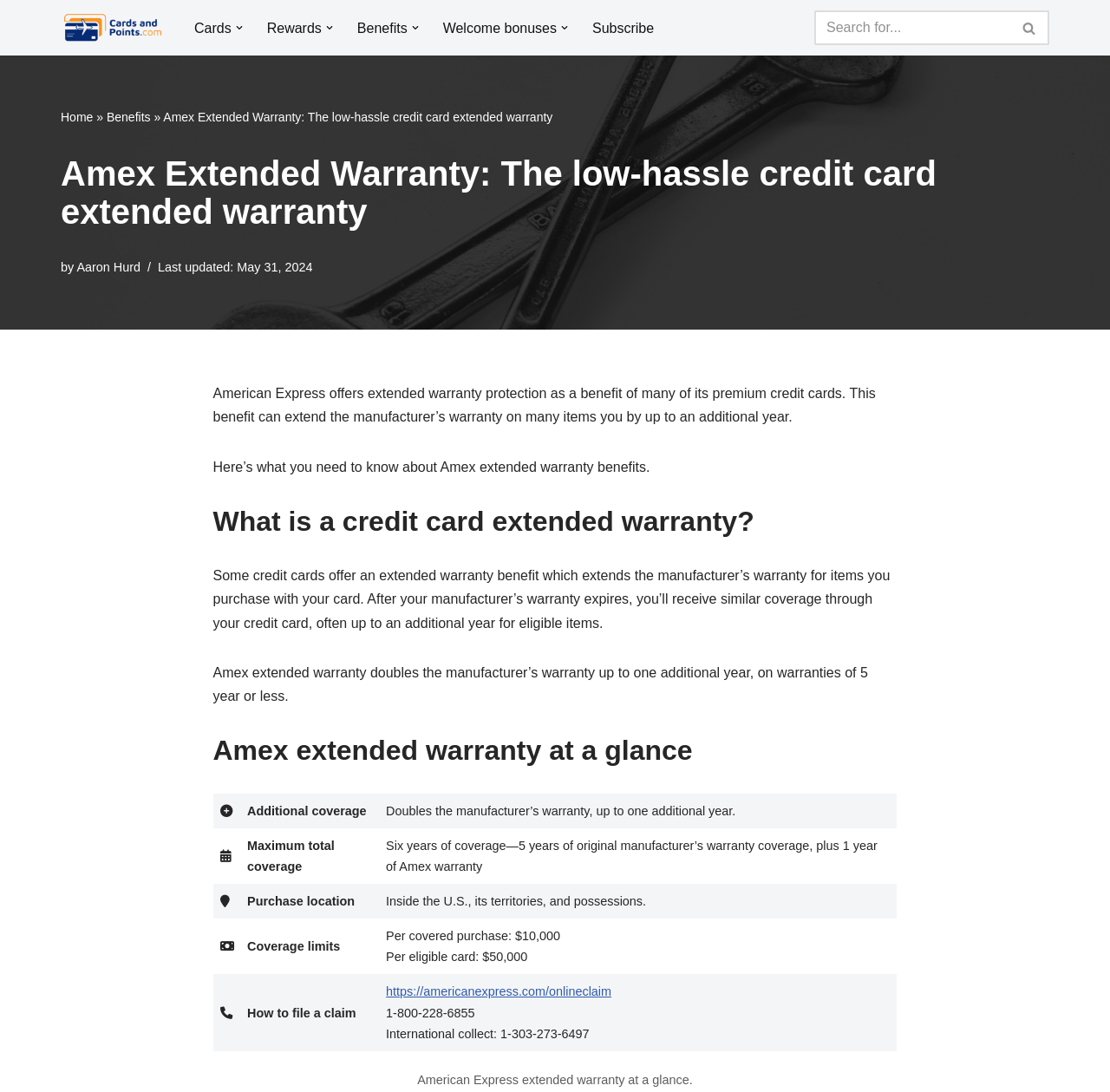What is the name of the credit card extended warranty?
Look at the screenshot and respond with a single word or phrase.

Amex Extended Warranty